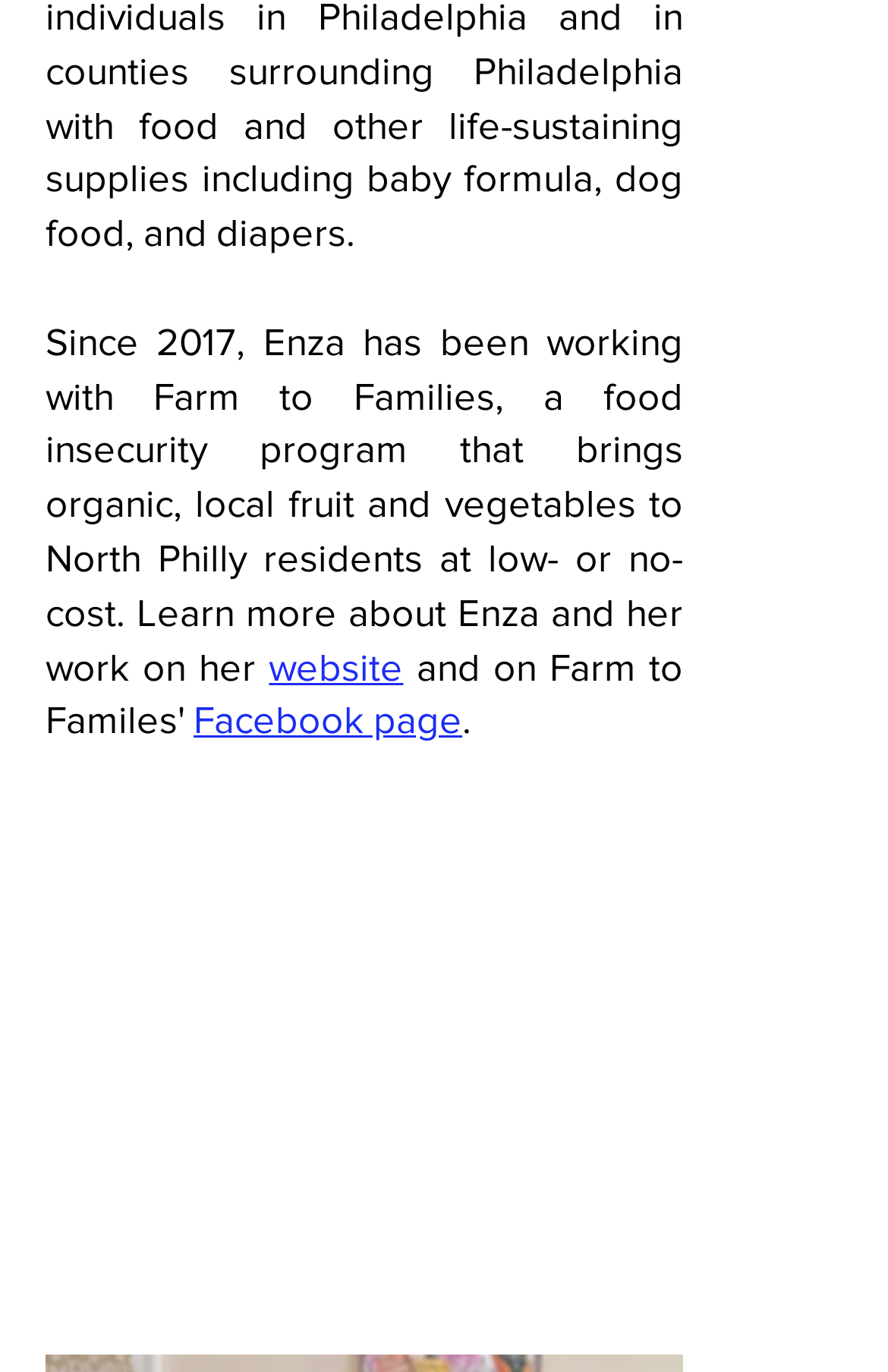For the given element description website, determine the bounding box coordinates of the UI element. The coordinates should follow the format (top-left x, top-left y, bottom-right x, bottom-right y) and be within the range of 0 to 1.

[0.303, 0.469, 0.454, 0.5]